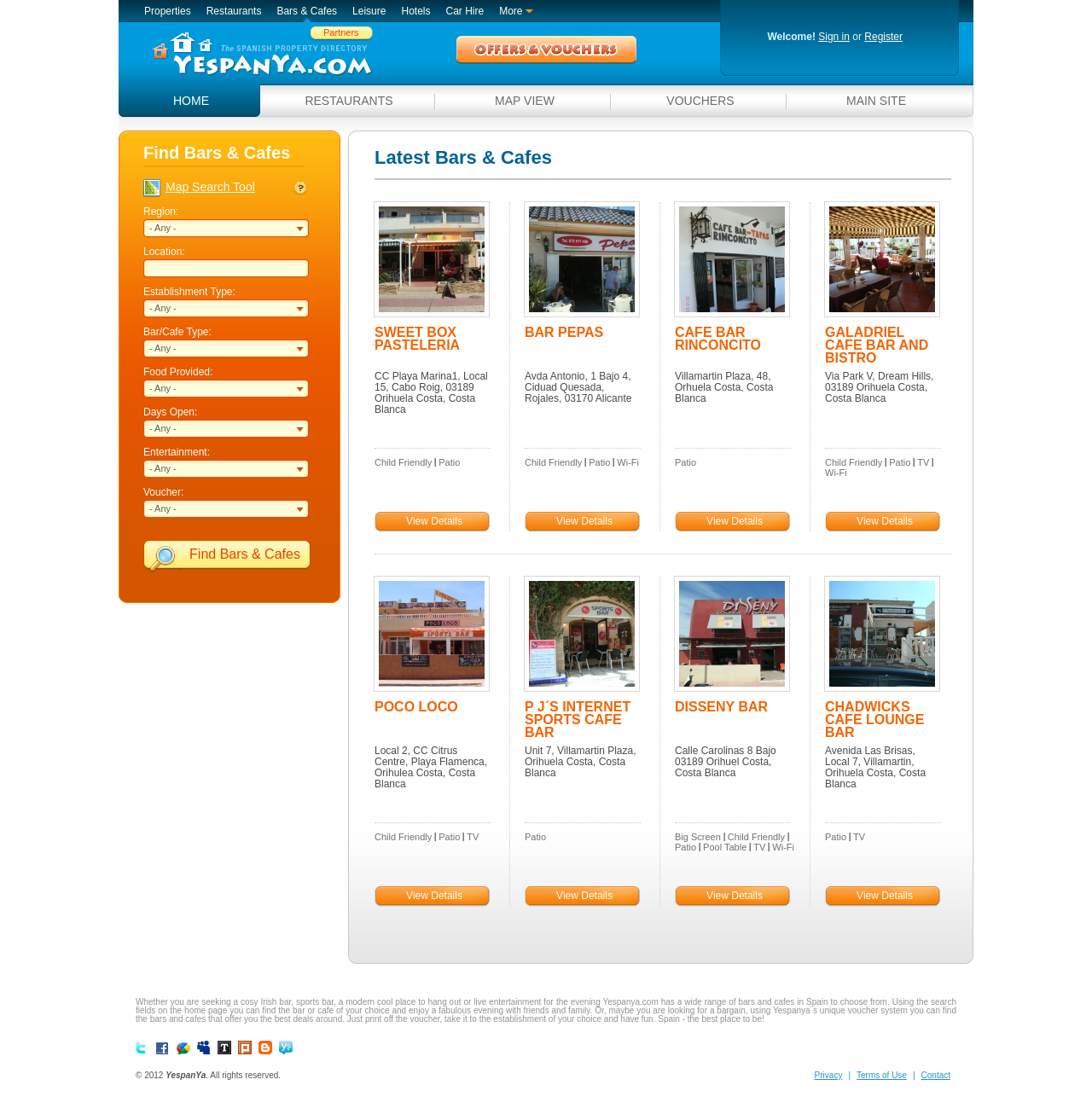What is the location of BAR PEPAS?
Based on the image content, provide your answer in one word or a short phrase.

Avda Antonio, 1 Bajo 4, Ciduad Quesada, Rojales, 03170 Alicante